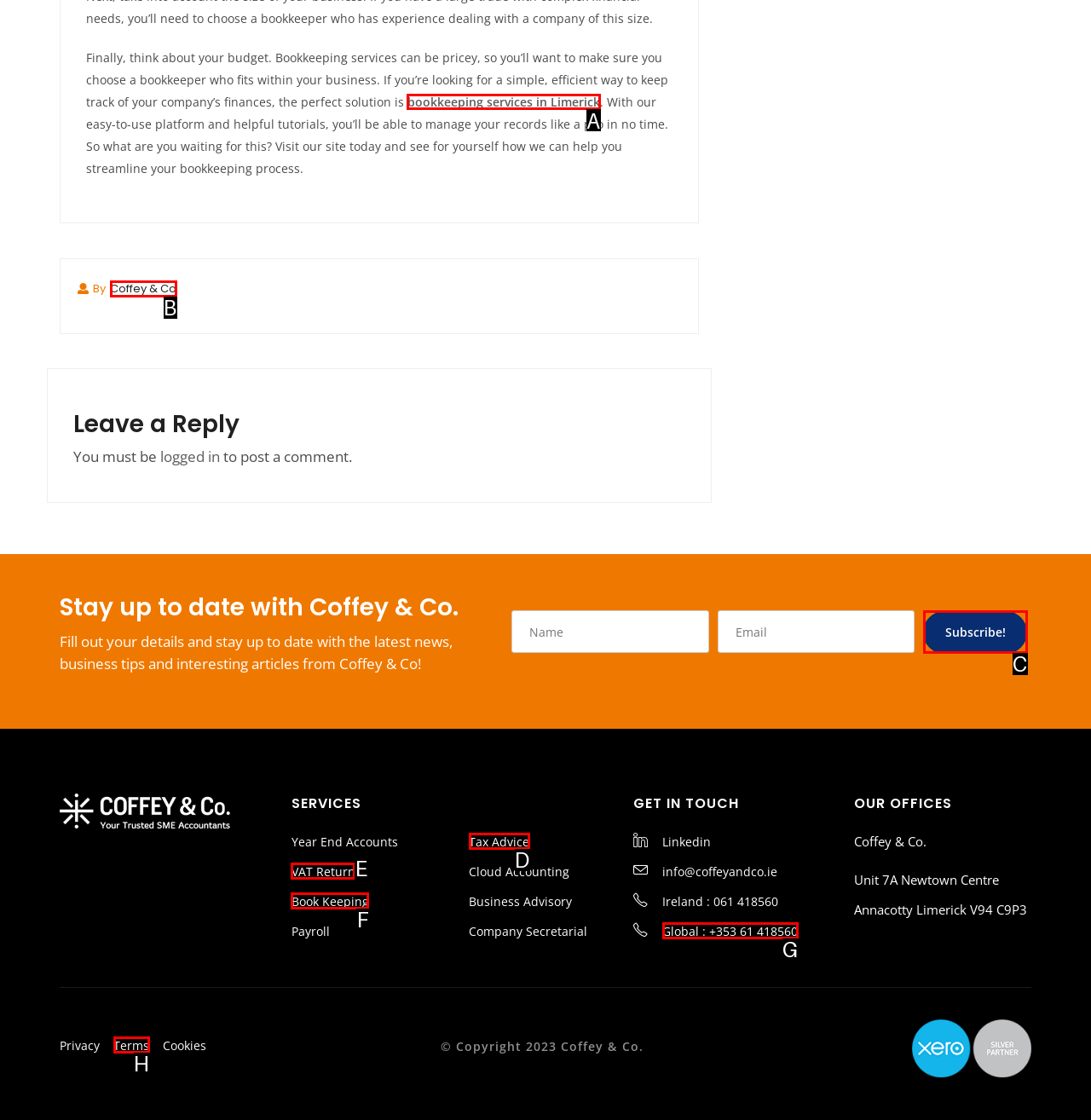Which UI element should be clicked to perform the following task: Click on the 'bookkeeping services in Limerick' link? Answer with the corresponding letter from the choices.

A